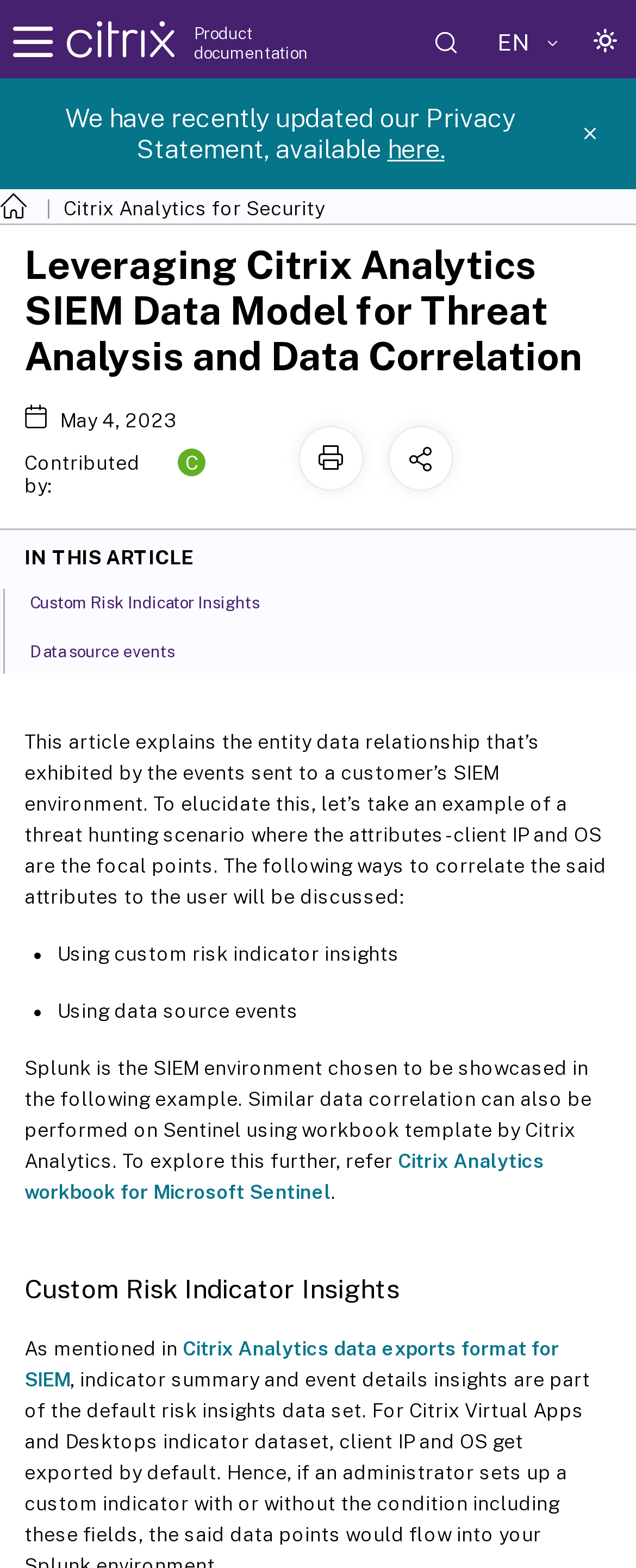What is the SIEM environment used in the example?
Answer the question with a single word or phrase by looking at the picture.

Splunk